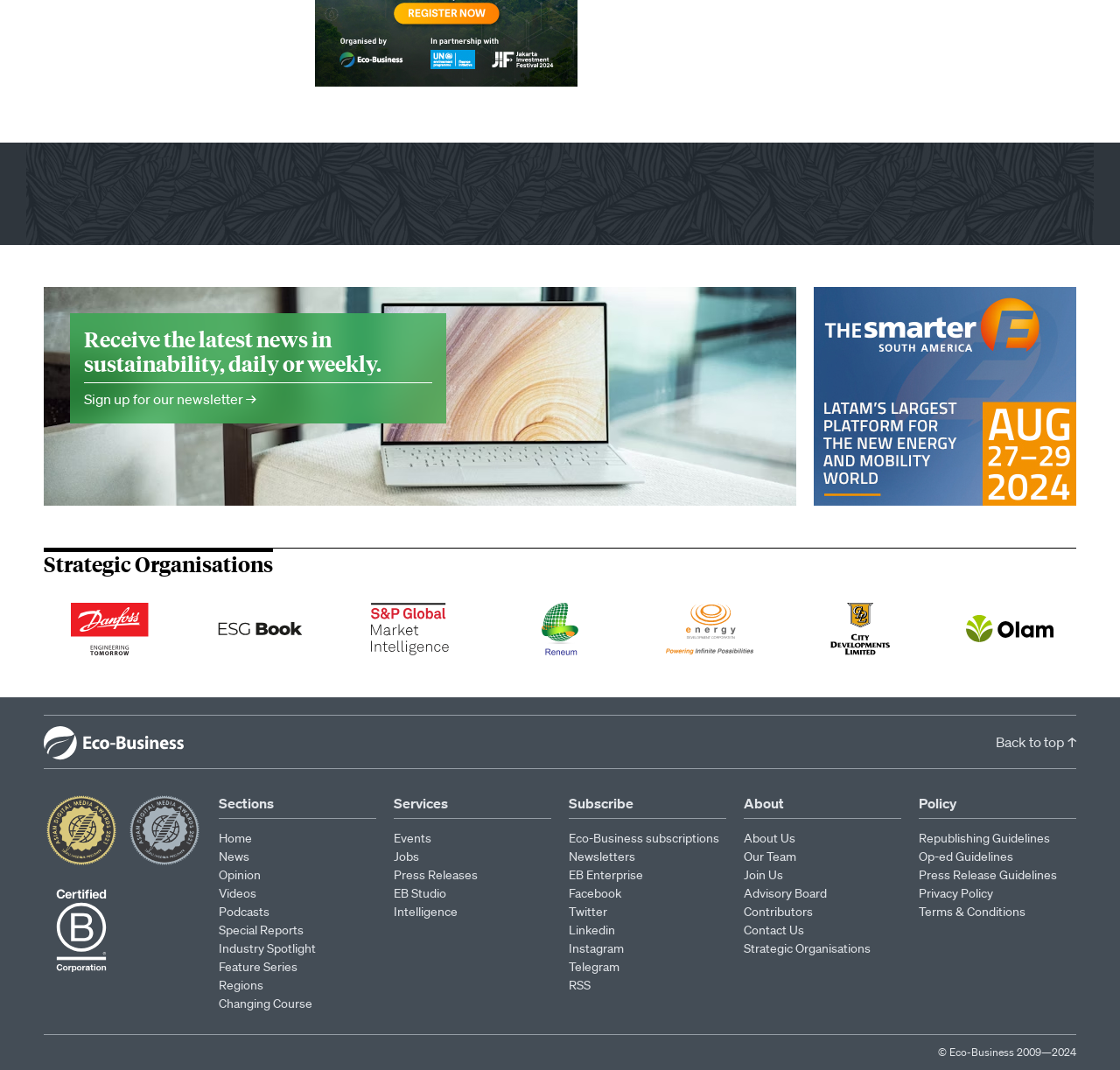Can you find the bounding box coordinates for the element that needs to be clicked to execute this instruction: "Learn about Eco-Business subscriptions"? The coordinates should be given as four float numbers between 0 and 1, i.e., [left, top, right, bottom].

[0.508, 0.775, 0.648, 0.792]